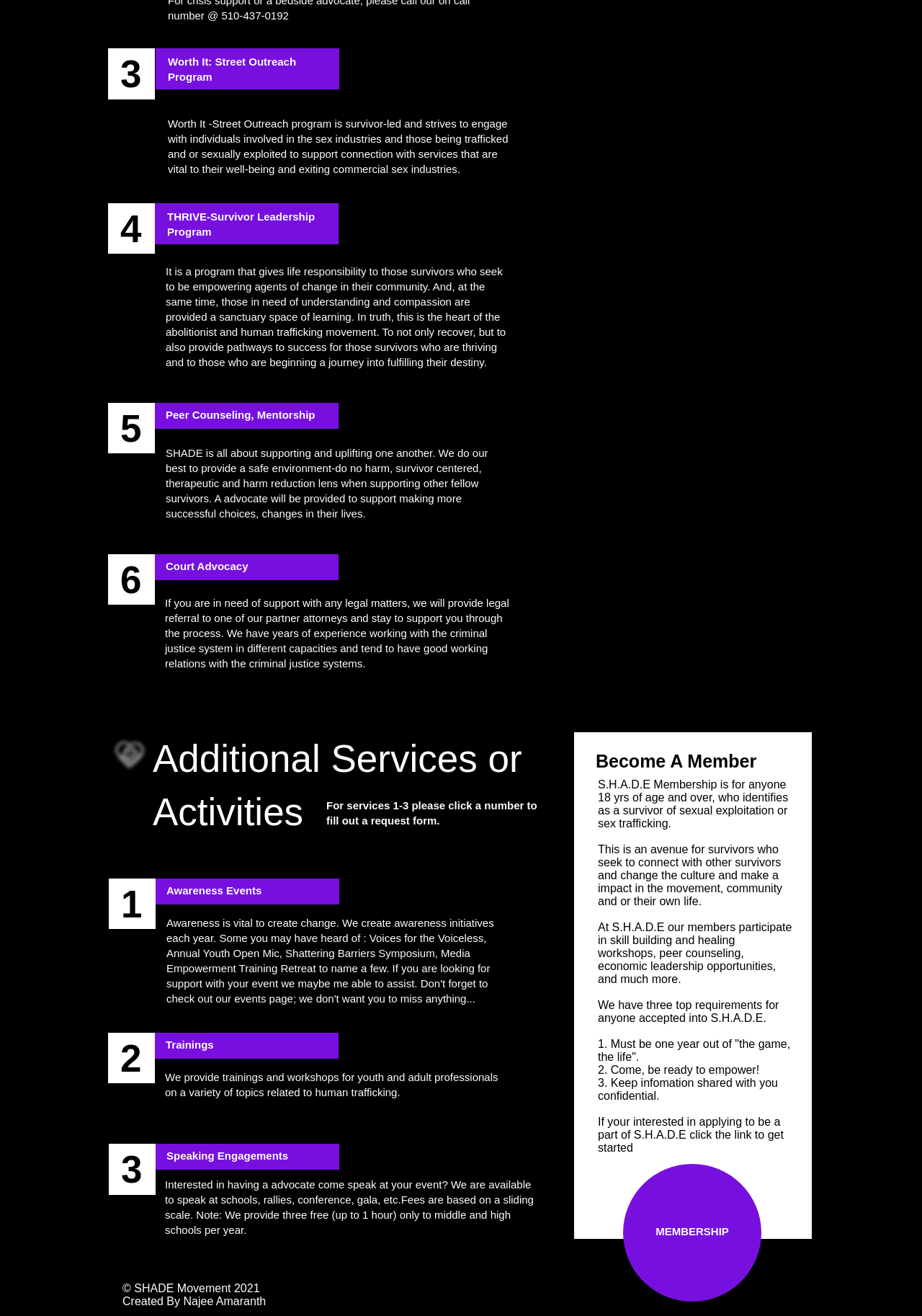What is the goal of the Court Advocacy service?
Please provide a comprehensive answer based on the visual information in the image.

The Court Advocacy service provides legal referral to one of their partner attorneys and stays to support individuals through the process, with years of experience working with the criminal justice system in different capacities and good working relations with the criminal justice systems.